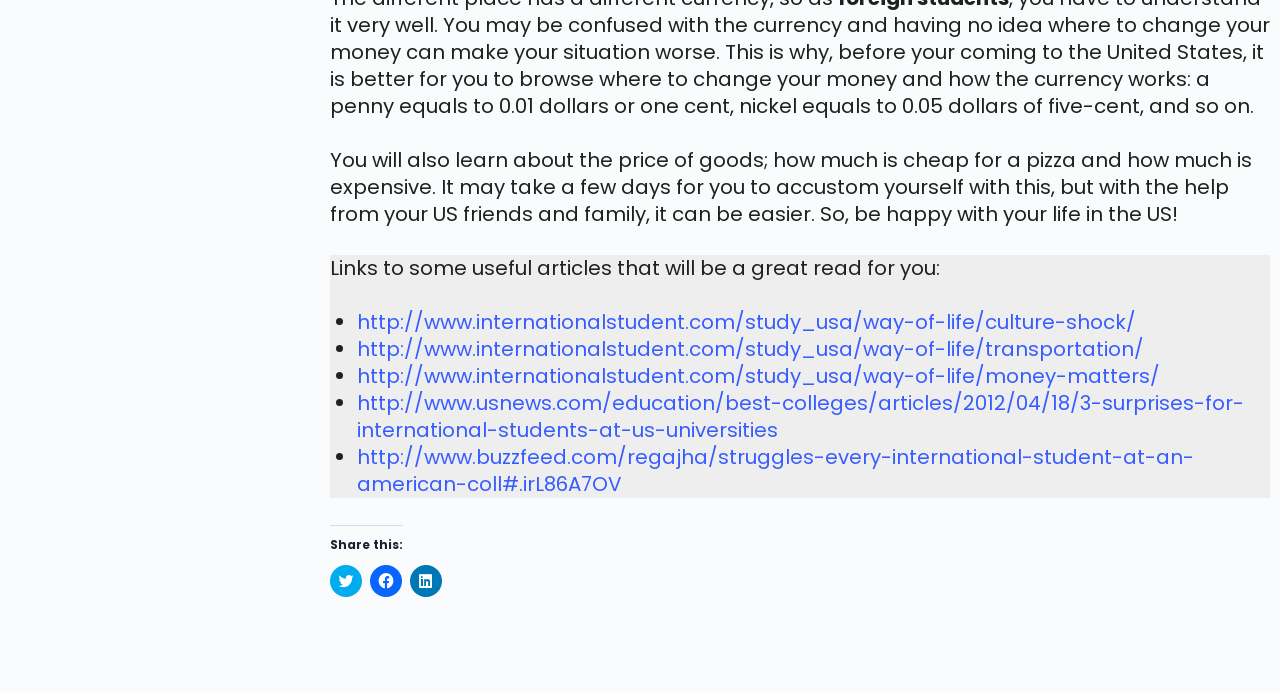Locate and provide the bounding box coordinates for the HTML element that matches this description: "http://www.internationalstudent.com/study_usa/way-of-life/transportation/".

[0.279, 0.484, 0.894, 0.525]